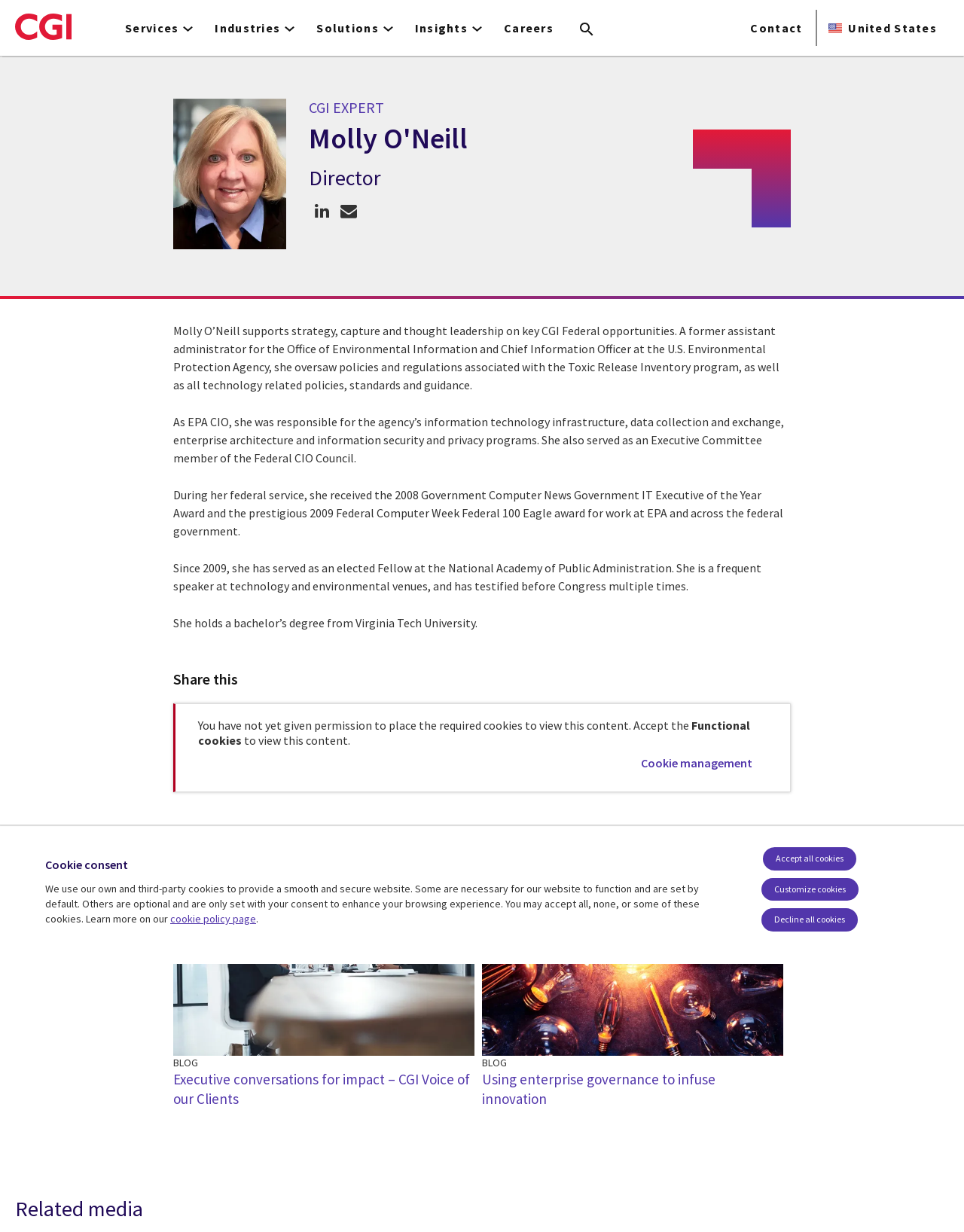Give a one-word or short phrase answer to this question: 
What is the topic of the article 'Executive conversations for impact – CGI Voice of our Clients'?

Not specified